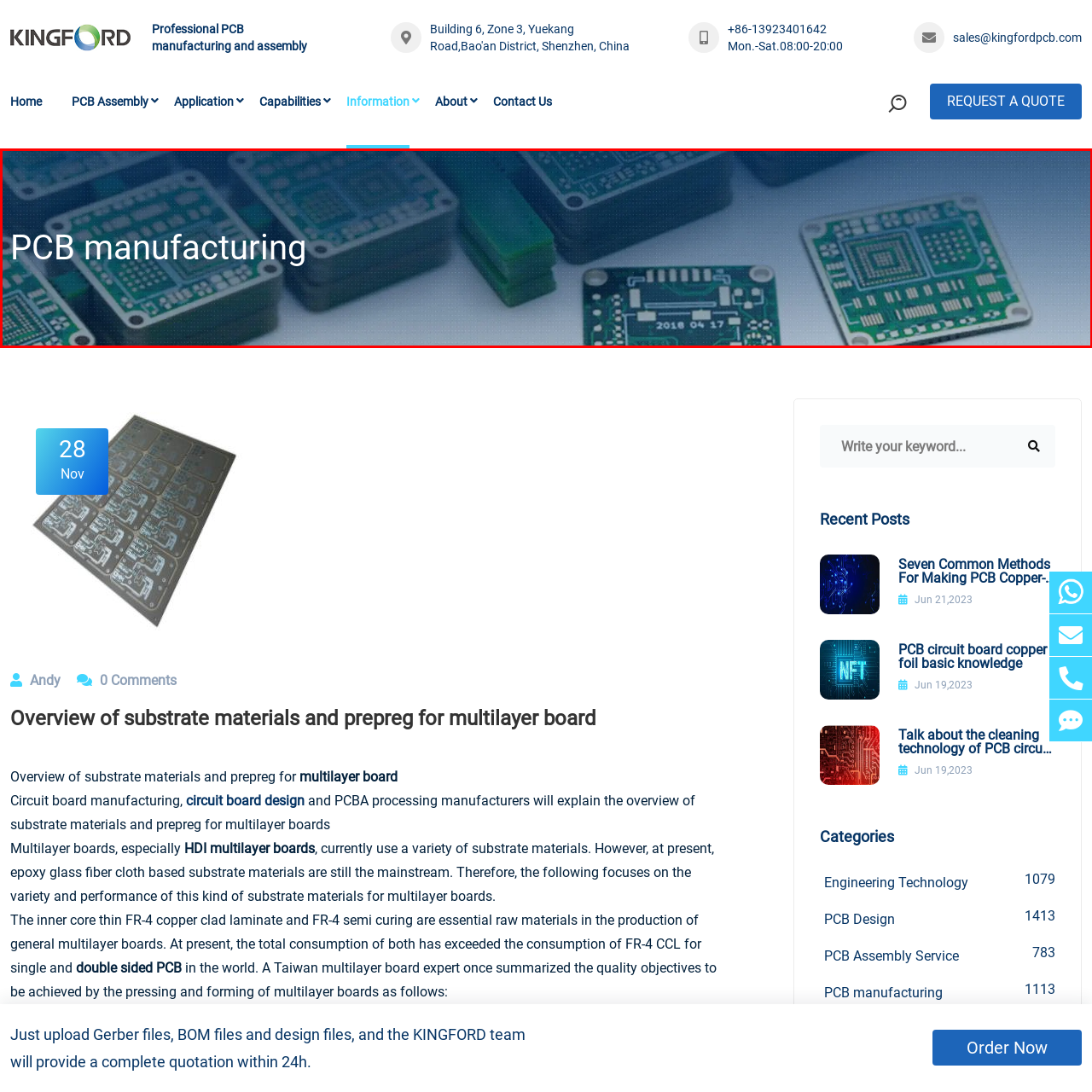Describe the features and objects visible in the red-framed section of the image in detail.

The image showcases a close-up view of various printed circuit boards (PCBs) arranged in a visually appealing manner. The emphasis on "PCB manufacturing" in prominent text highlights the focus on the production process of these essential electronic components. Each PCB features intricate designs and traces, indicating their function in electronic circuits. The background subtly blends with the PCB design, enhancing the technical aspect of the image. This visual encapsulates the complexity and precision involved in the manufacturing of PCBs, a critical facet of modern electronics.